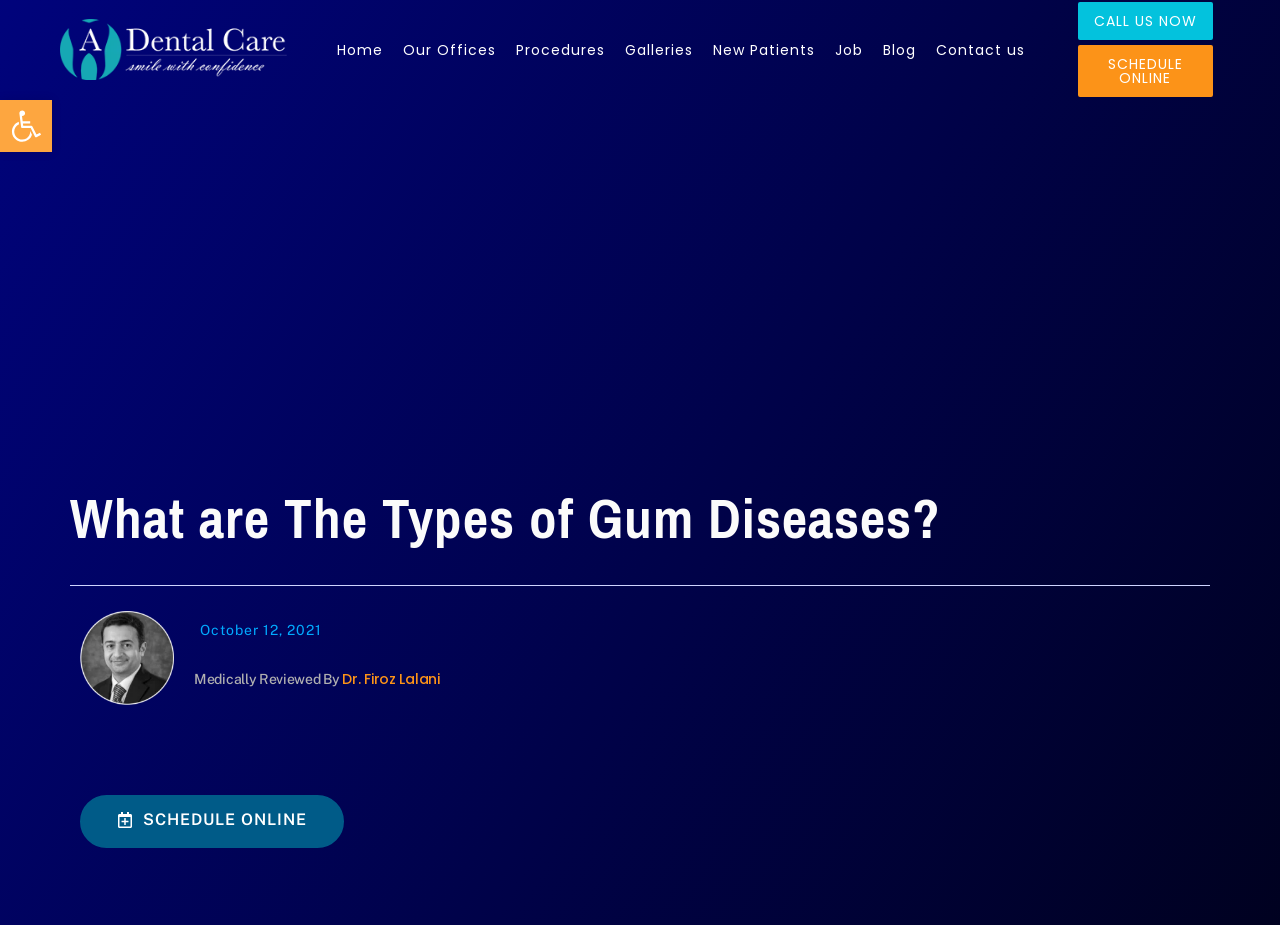What is the topic of the webpage?
Please respond to the question with a detailed and well-explained answer.

Based on the webpage structure and content, it appears that the webpage is focused on providing information about gum diseases, including their types, causes, symptoms, and remedies.